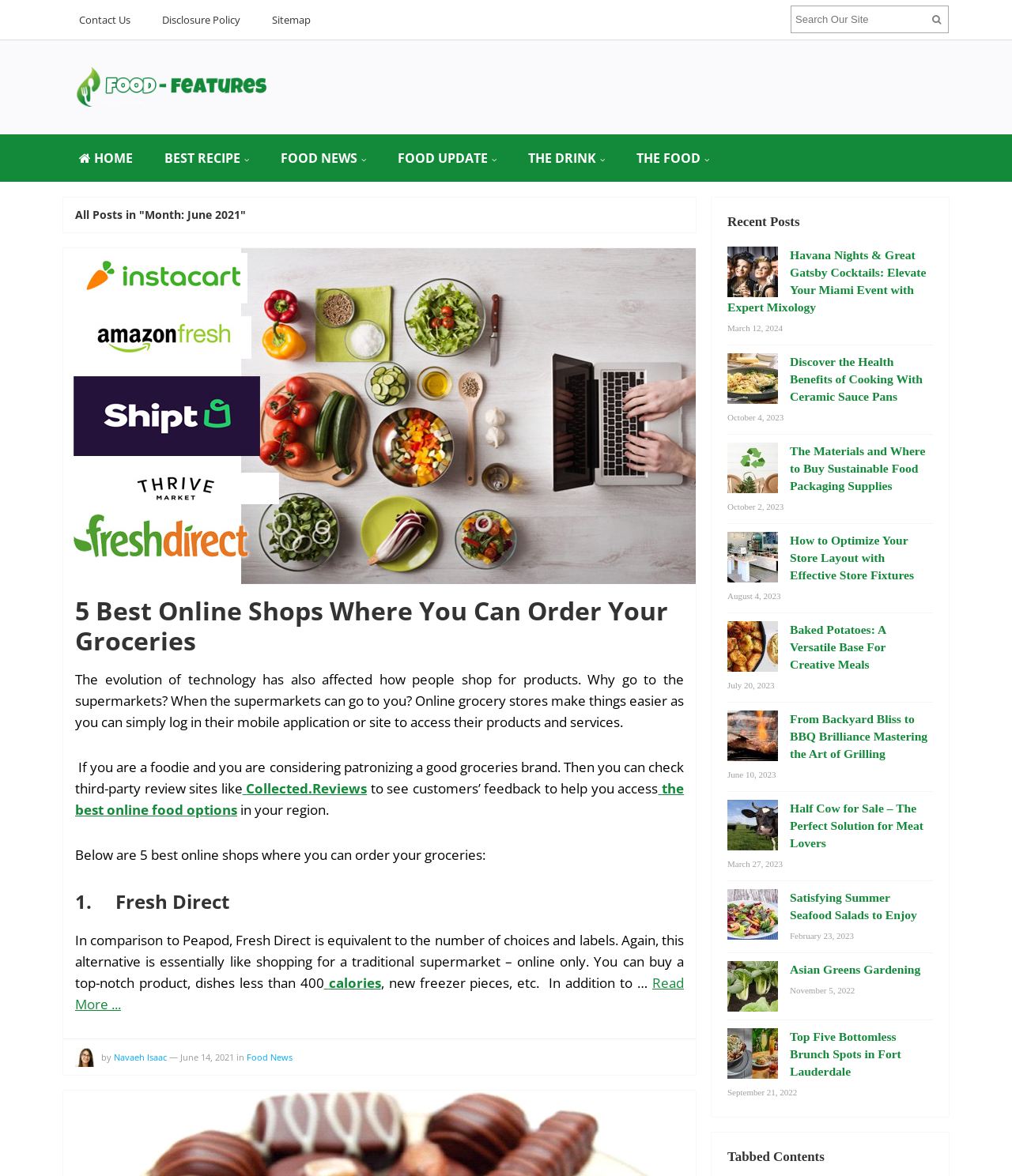Utilize the information from the image to answer the question in detail:
What is the website's name?

The website's name can be found in the top-left corner of the webpage, where it is written as 'foodfeatures.net'.